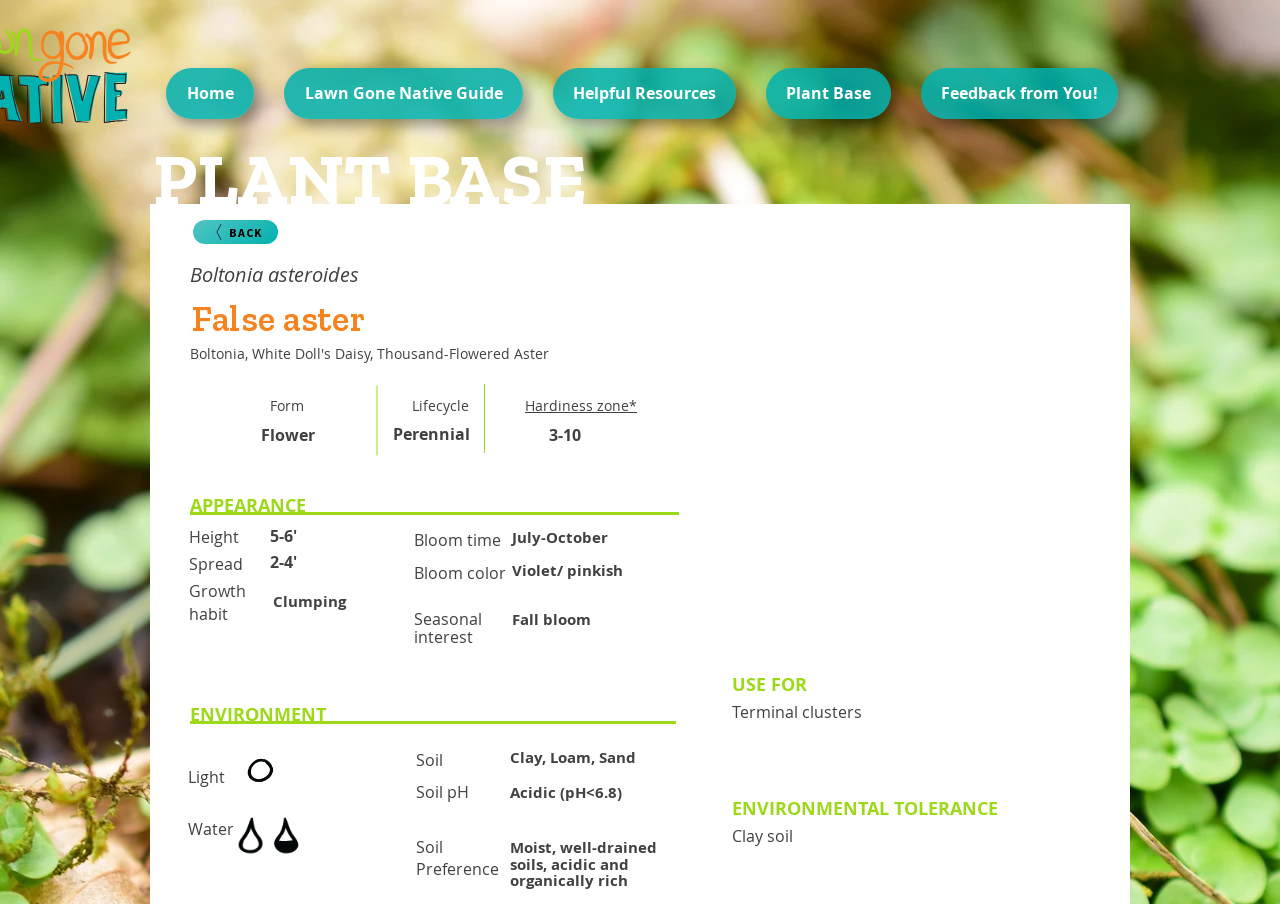Provide a thorough and detailed response to the question by examining the image: 
What type of soil does the plant prefer?

The soil preference of the plant can be found in the heading element with the text 'Soil Preference' which is located under the 'ENVIRONMENT' section, indicating that the plant prefers moist, well-drained soils that are acidic and organically rich.